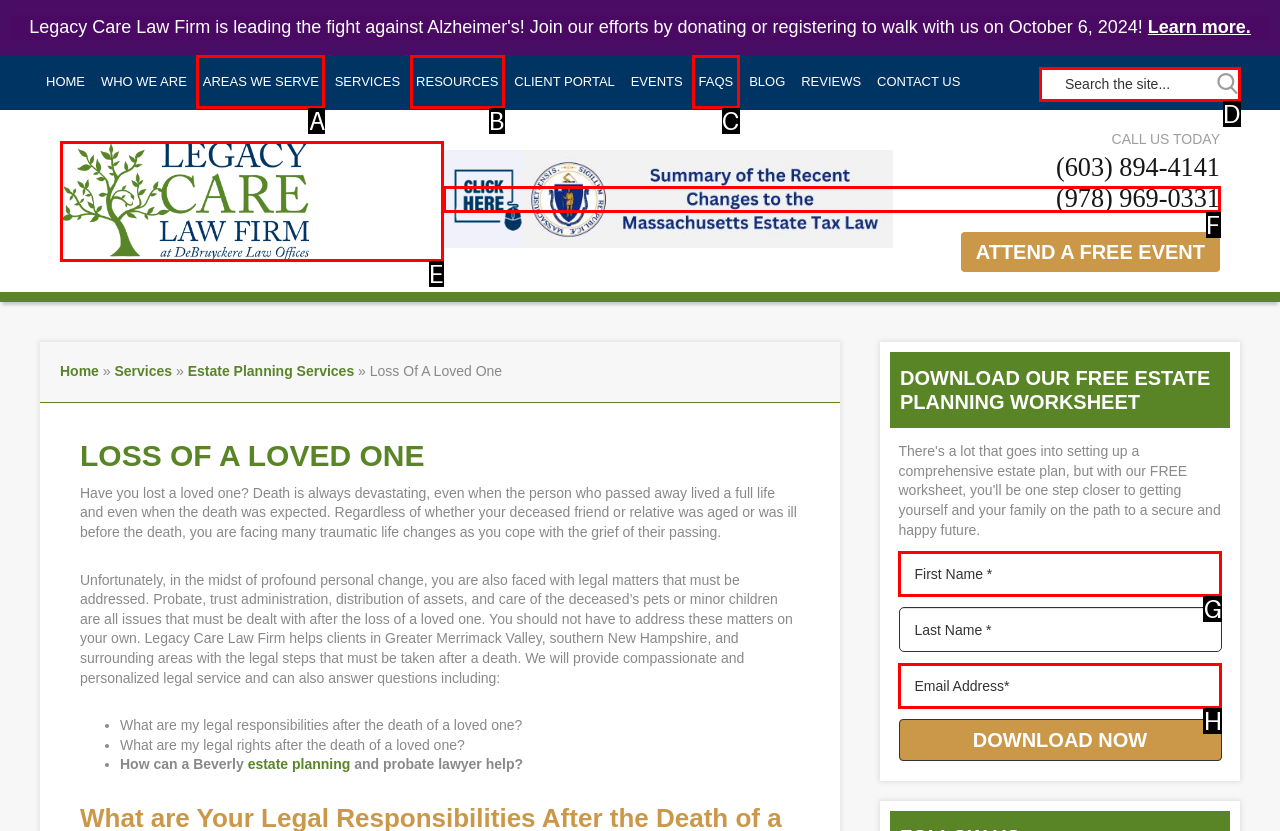Identify the correct UI element to click for this instruction: Search the site
Respond with the appropriate option's letter from the provided choices directly.

D